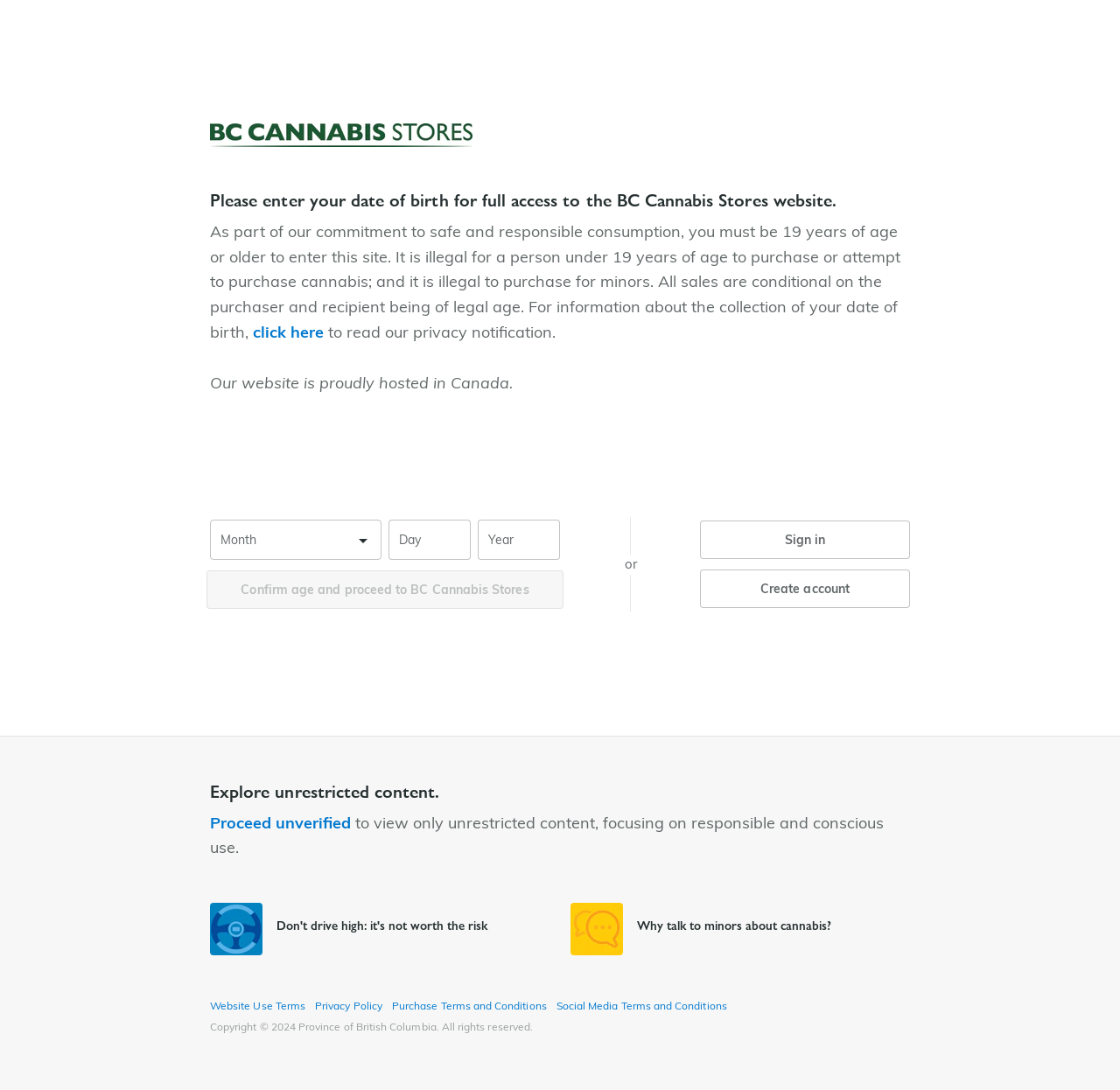What is the minimum age to enter this site?
We need a detailed and exhaustive answer to the question. Please elaborate.

The minimum age to enter this site is 19, as stated in the text 'As part of our commitment to safe and responsible consumption, you must be 19 years of age or older to enter this site.'